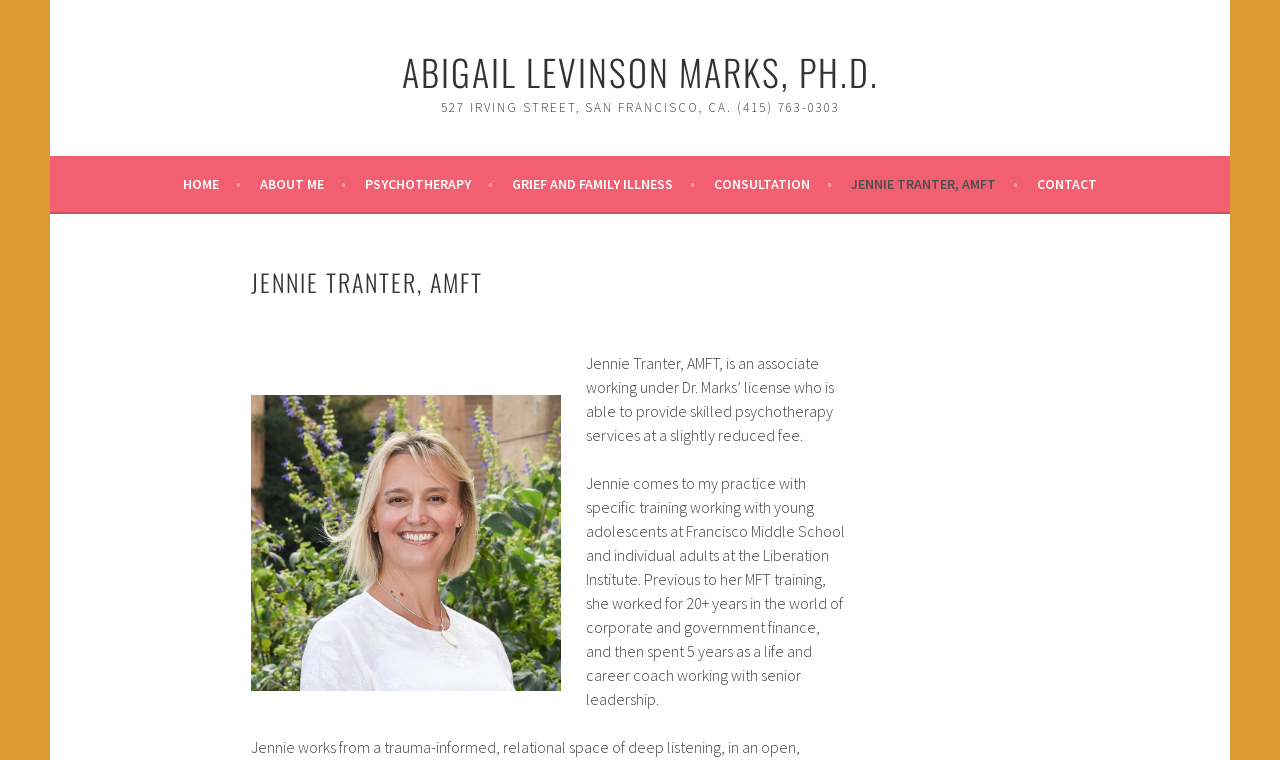Using the element description: "Jennie Tranter, AMFT", determine the bounding box coordinates. The coordinates should be in the format [left, top, right, bottom], with values between 0 and 1.

[0.665, 0.226, 0.795, 0.258]